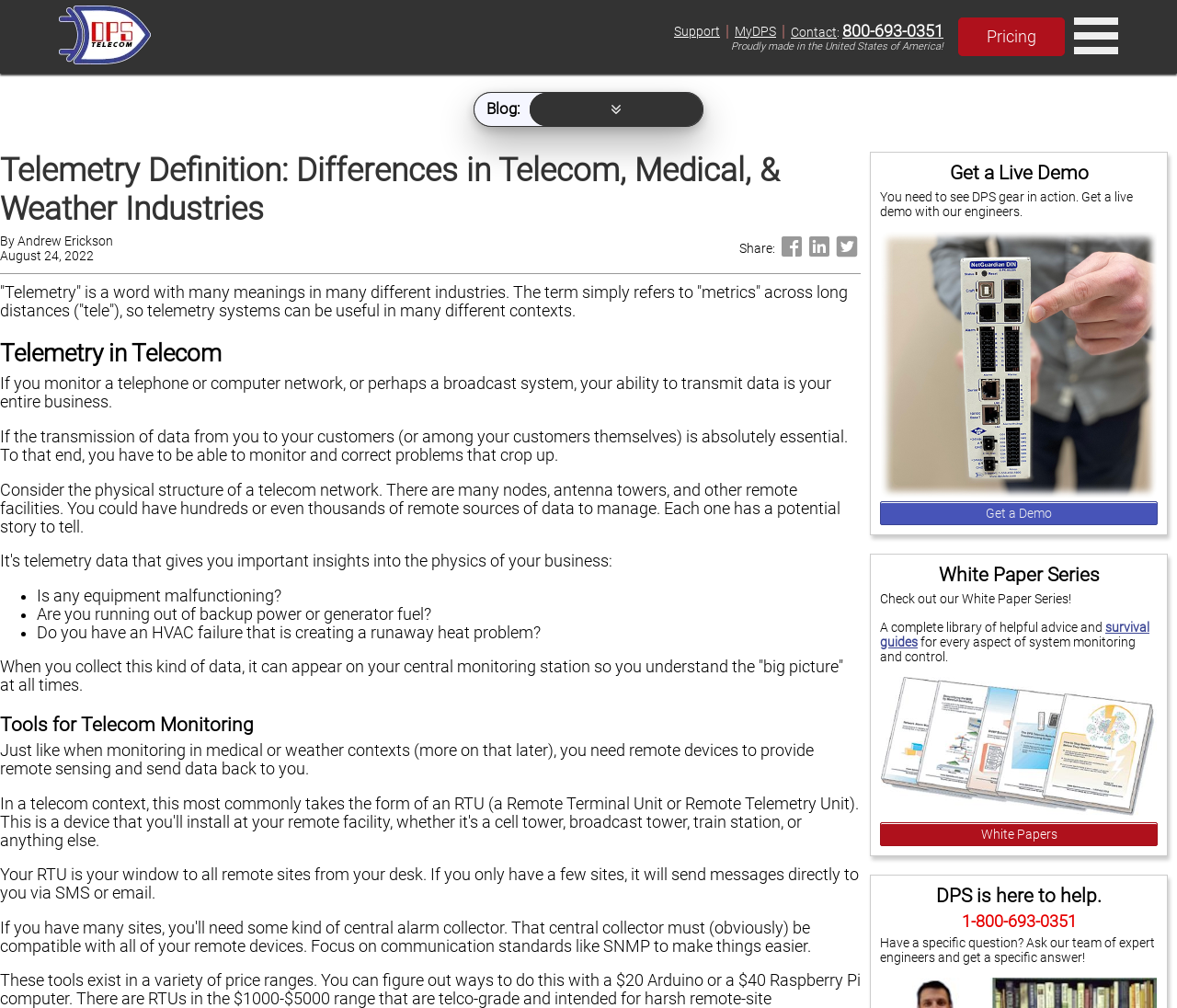What is the purpose of telemetry systems in telecom?
Look at the image and answer the question using a single word or phrase.

To monitor and correct problems